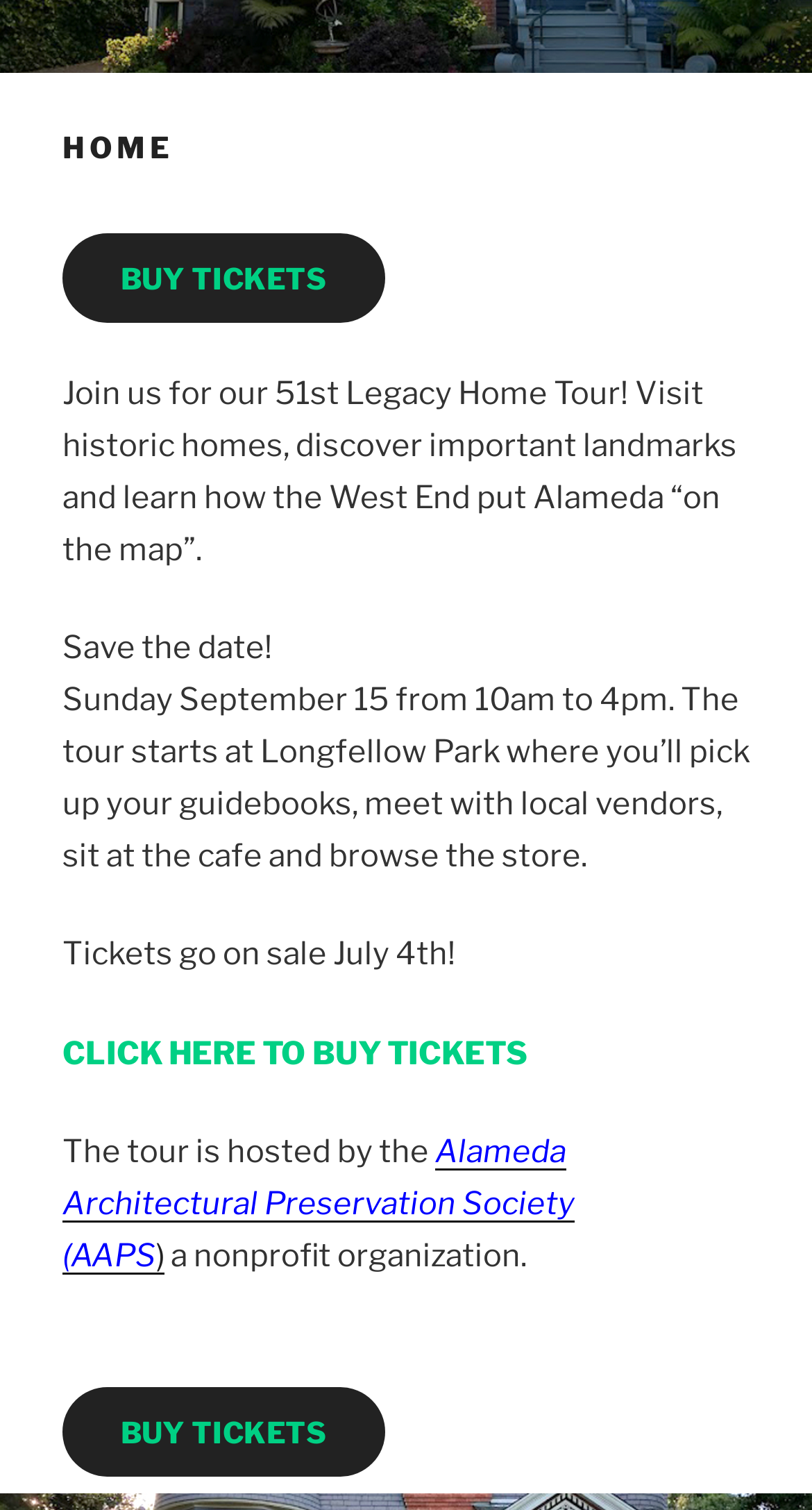When does the tour start?
Give a single word or phrase answer based on the content of the image.

10am